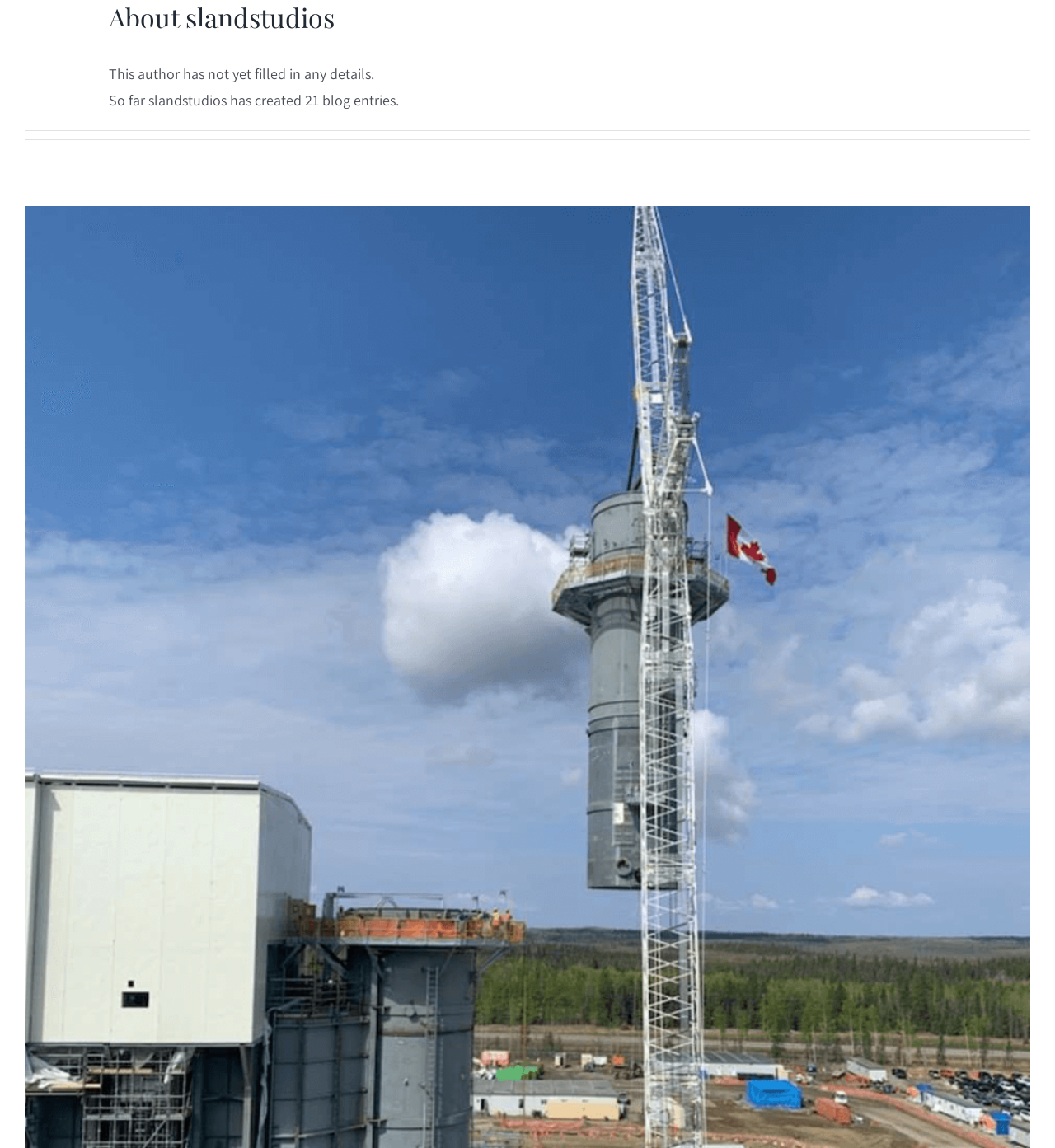Give the bounding box coordinates for the element described as: "News".

[0.696, 0.001, 0.736, 0.068]